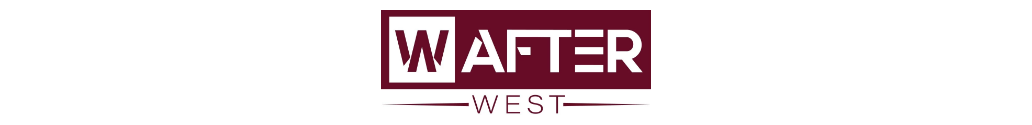Generate a descriptive account of all visible items and actions in the image.

The image prominently features the word "WATER" in bold, white lettering, layered over a striking maroon background. Below "WATER," the word "WEST" is displayed elegantly in a smaller font size, also in white. The overall design exudes a sense of modernity and professionalism, making this image suitable for branding or promotional materials related to water resources, environmental initiatives, or education about water sustainability. The contrast between the bold font and the distinct color scheme enhances its visibility and impact.